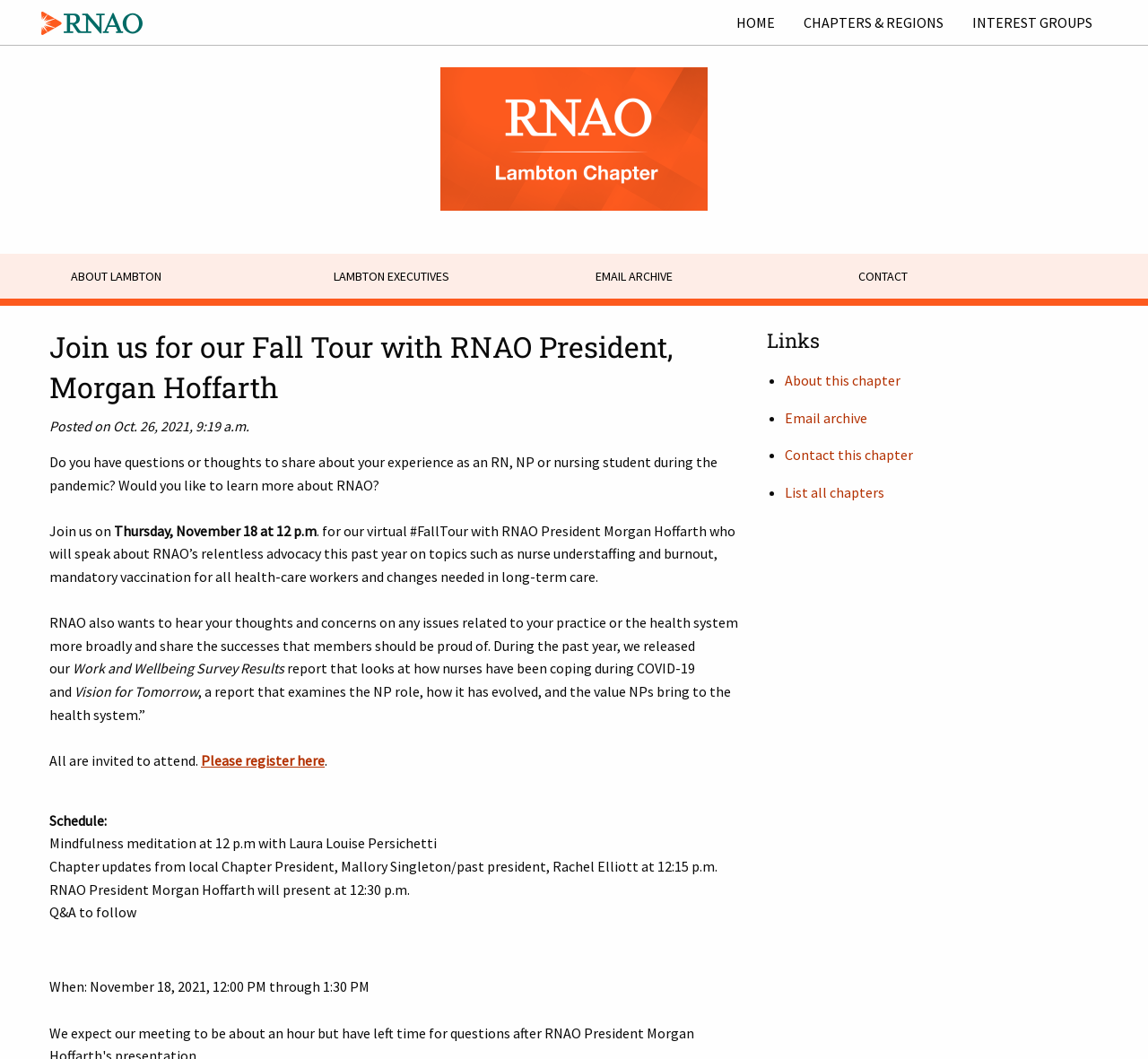What is the date of the Fall Tour event?
Provide a thorough and detailed answer to the question.

The date of the Fall Tour event is November 18, 2021, which is mentioned in the paragraph that starts with 'Join us on Thursday, November 18 at 12 p.m. for our virtual #FallTour...'.